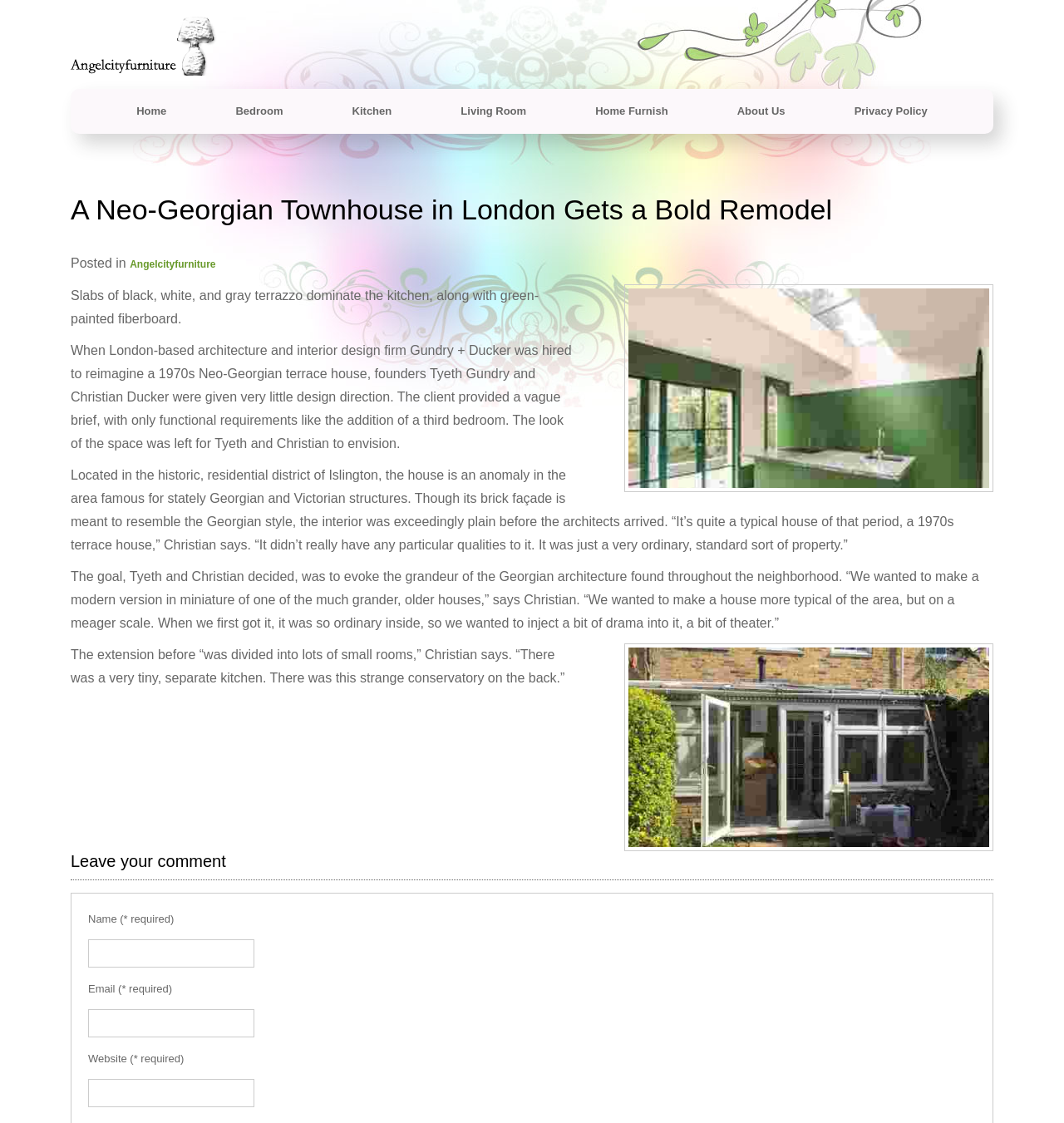Use a single word or phrase to answer the question:
What is the location of the house?

Islington